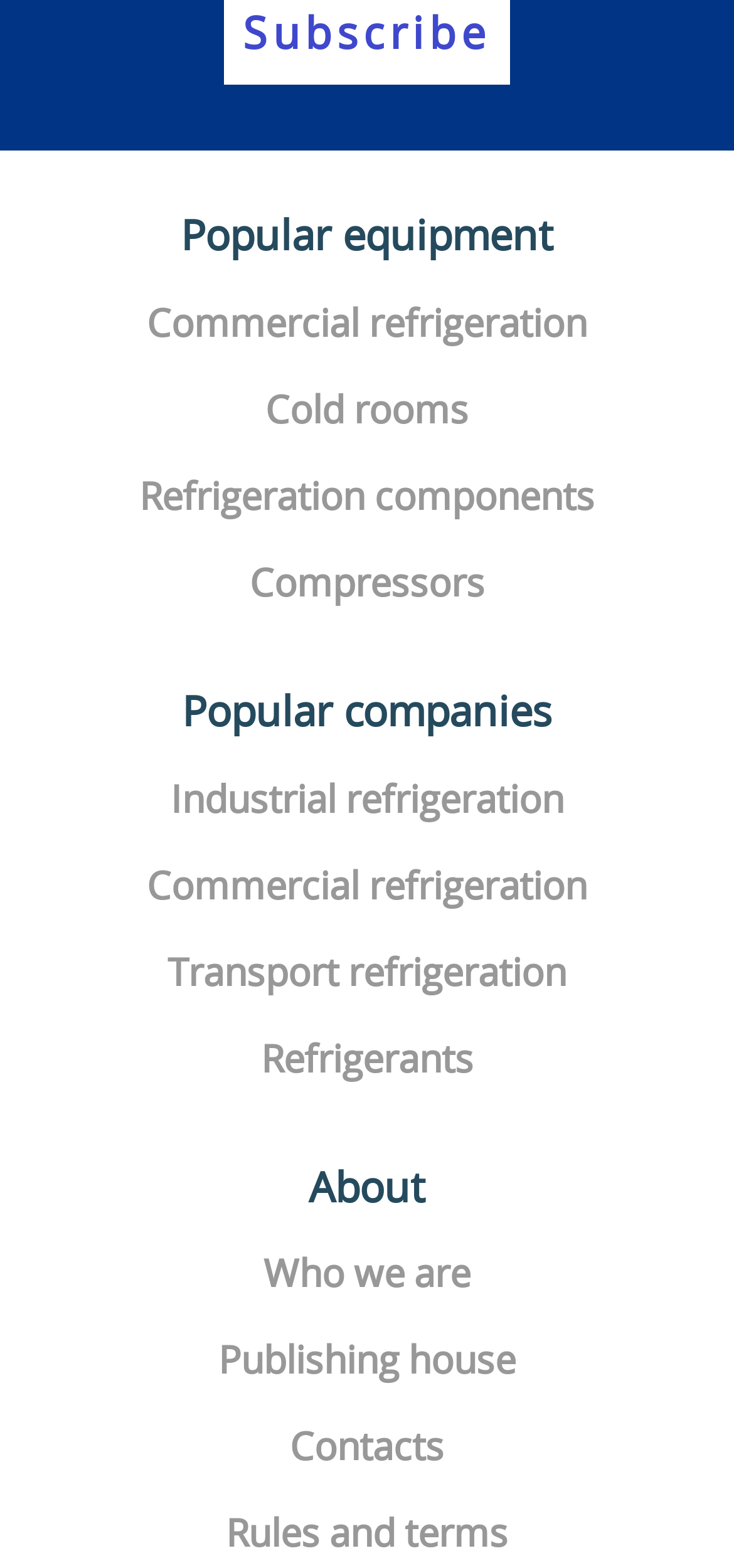Please locate the bounding box coordinates of the element that should be clicked to achieve the given instruction: "Read about the author".

None